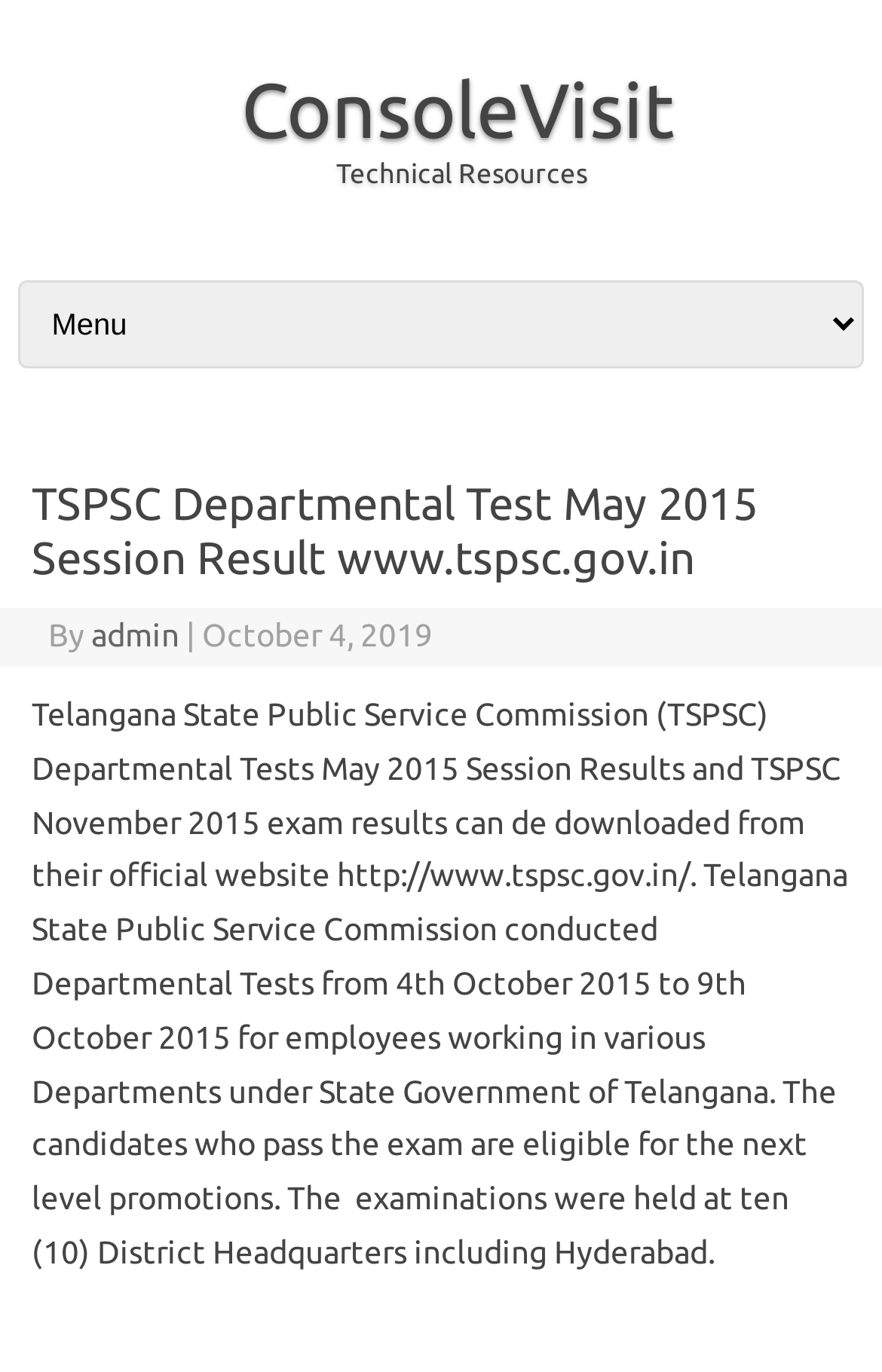What is the name of the commission?
Please describe in detail the information shown in the image to answer the question.

The name of the commission can be found in the static text 'Telangana State Public Service Commission (TSPSC) Departmental Tests May 2015 Session Results...' which is located at the top of the webpage.